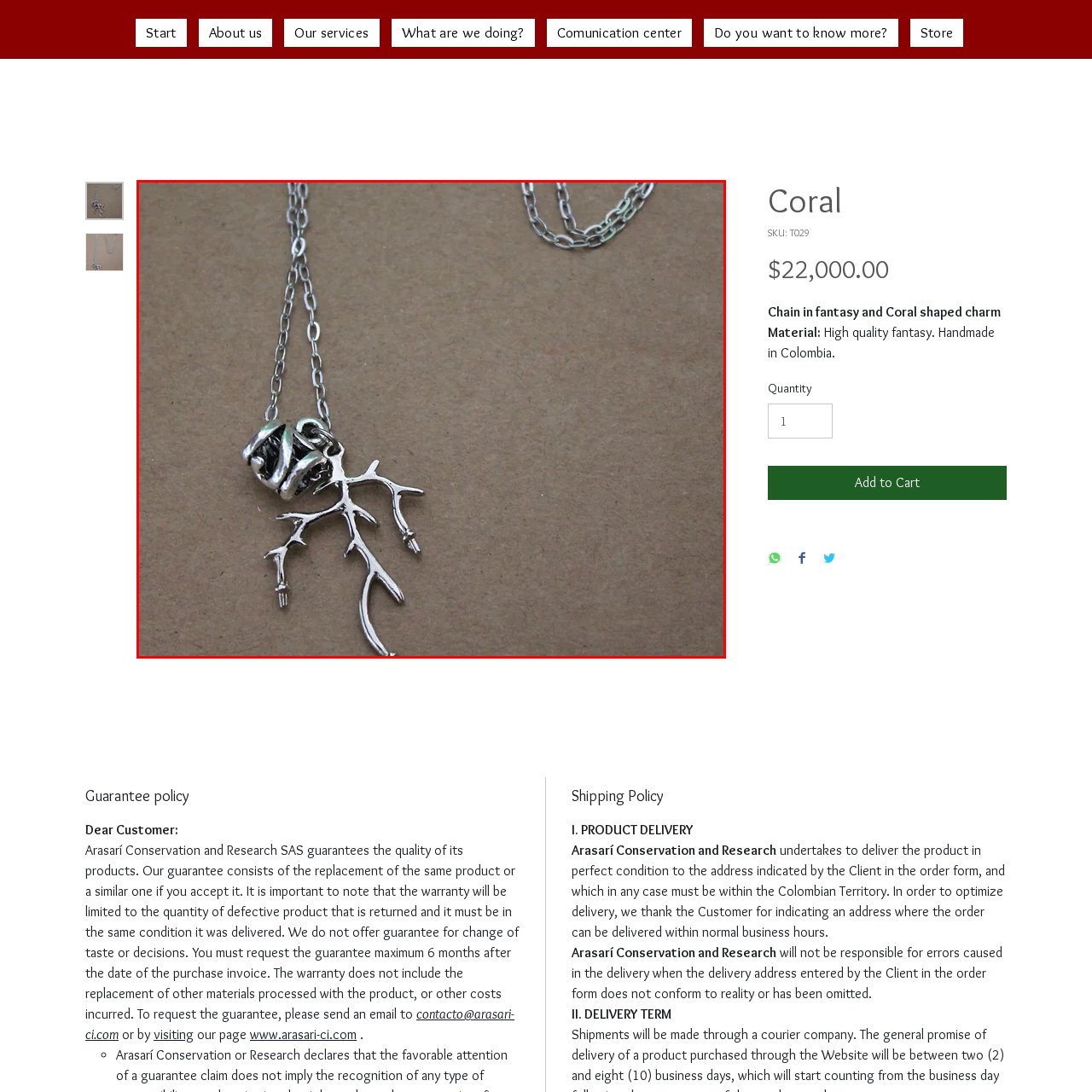Please scrutinize the image marked by the red boundary and answer the question that follows with a detailed explanation, using the image as evidence: 
What type of craftsmanship is used to create the necklace?

The caption describes the necklace as an 'exquisite example of high-quality handmade jewelry', implying that the craftsmanship used to create the necklace is handmade.